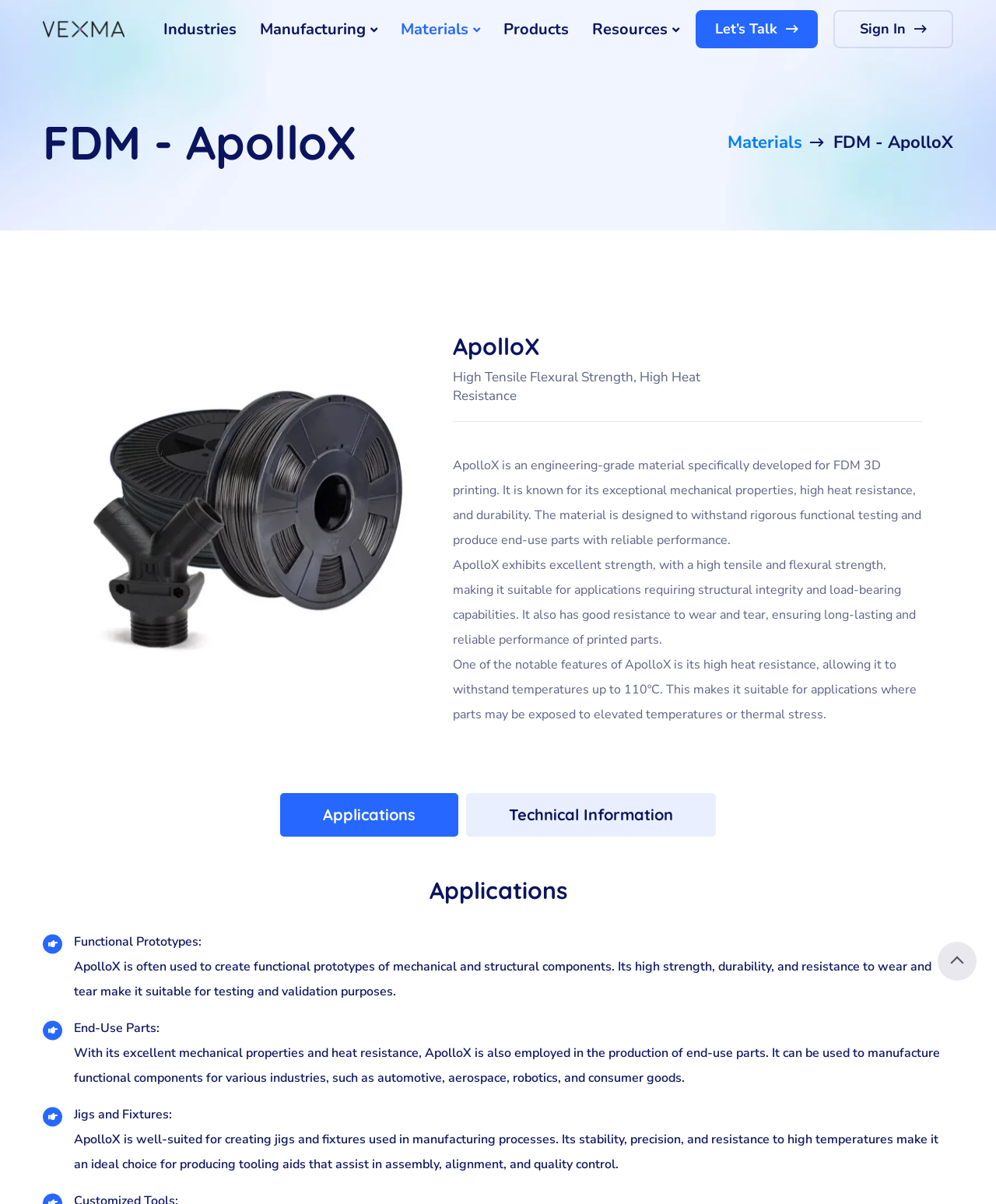Please identify the bounding box coordinates of the clickable area that will fulfill the following instruction: "Learn about Applications". The coordinates should be in the format of four float numbers between 0 and 1, i.e., [left, top, right, bottom].

[0.281, 0.658, 0.46, 0.695]